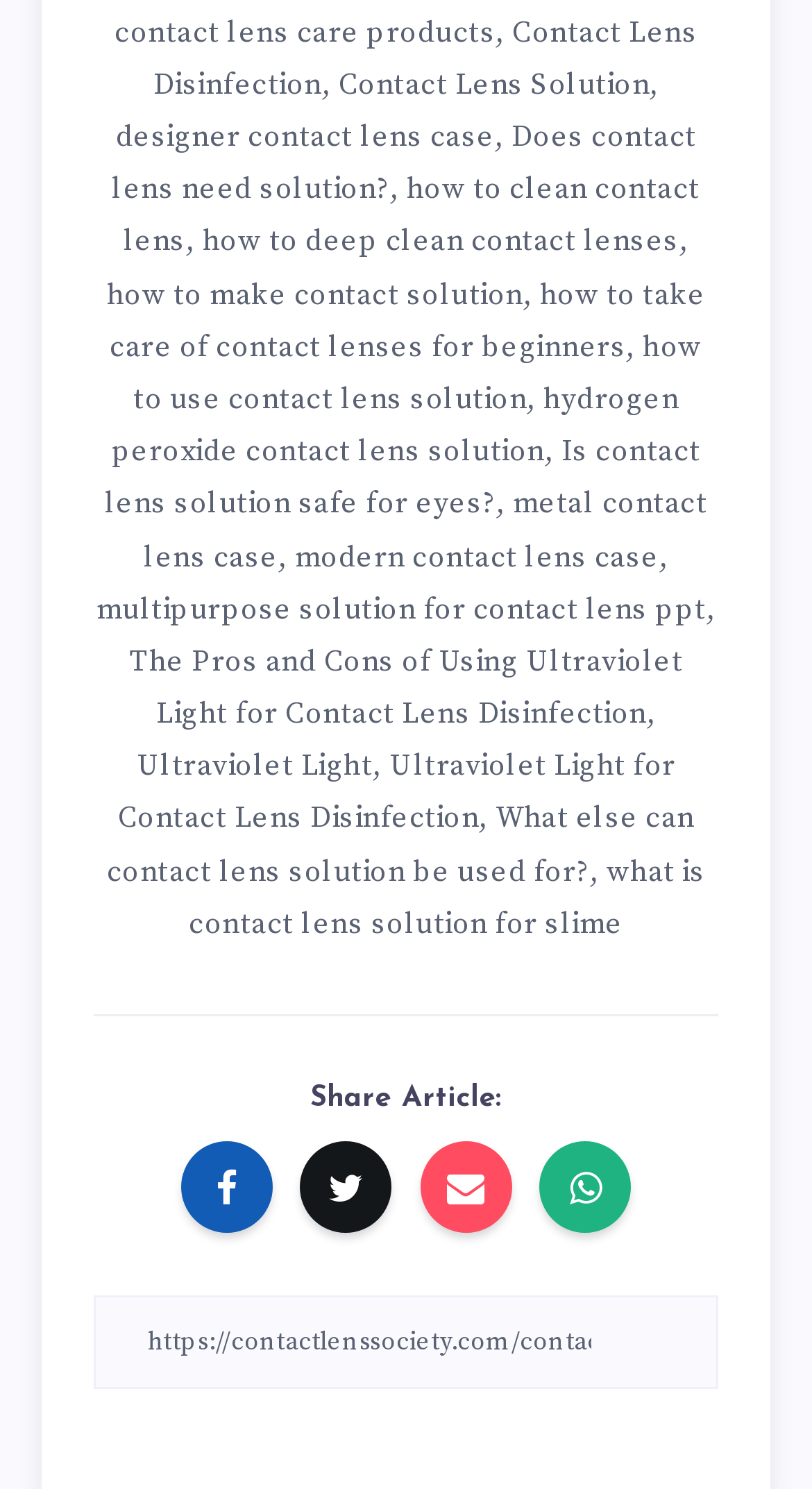How many links are there on this webpage?
Based on the image, give a one-word or short phrase answer.

24